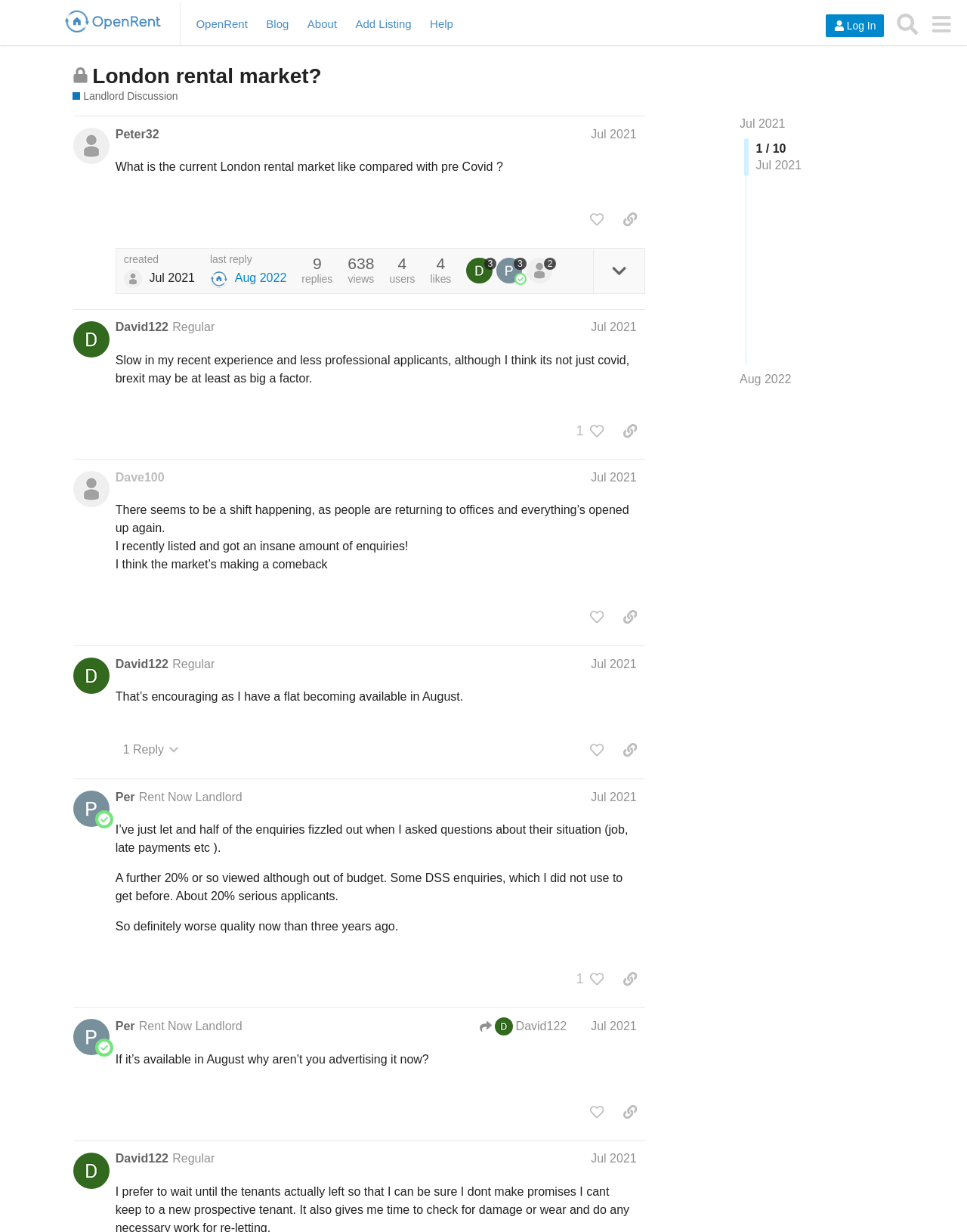Using the format (top-left x, top-left y, bottom-right x, bottom-right y), provide the bounding box coordinates for the described UI element. All values should be floating point numbers between 0 and 1: David122

[0.119, 0.532, 0.174, 0.546]